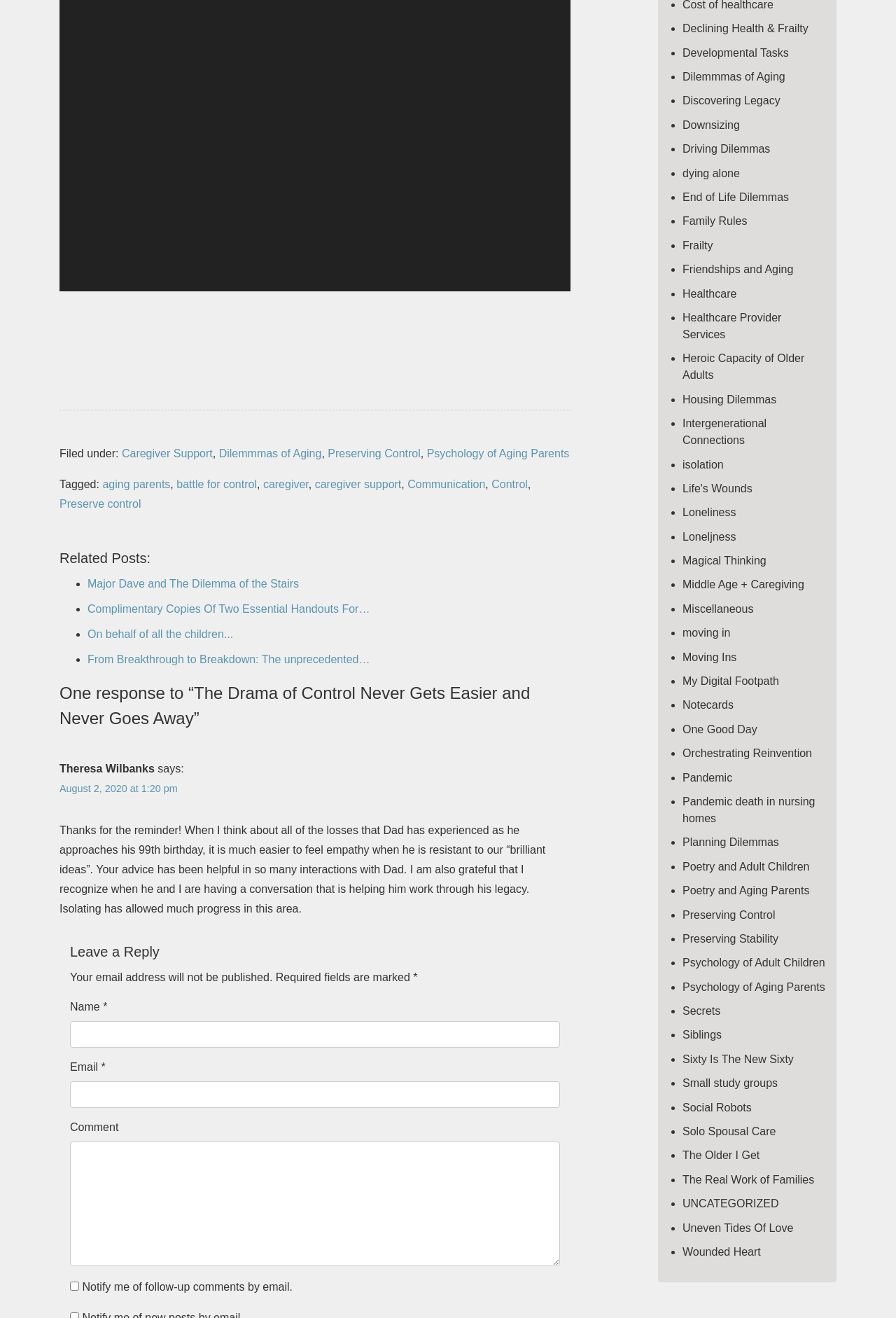Provide the bounding box coordinates of the area you need to click to execute the following instruction: "Go to the 'Caregiver Support' page".

[0.136, 0.34, 0.237, 0.349]